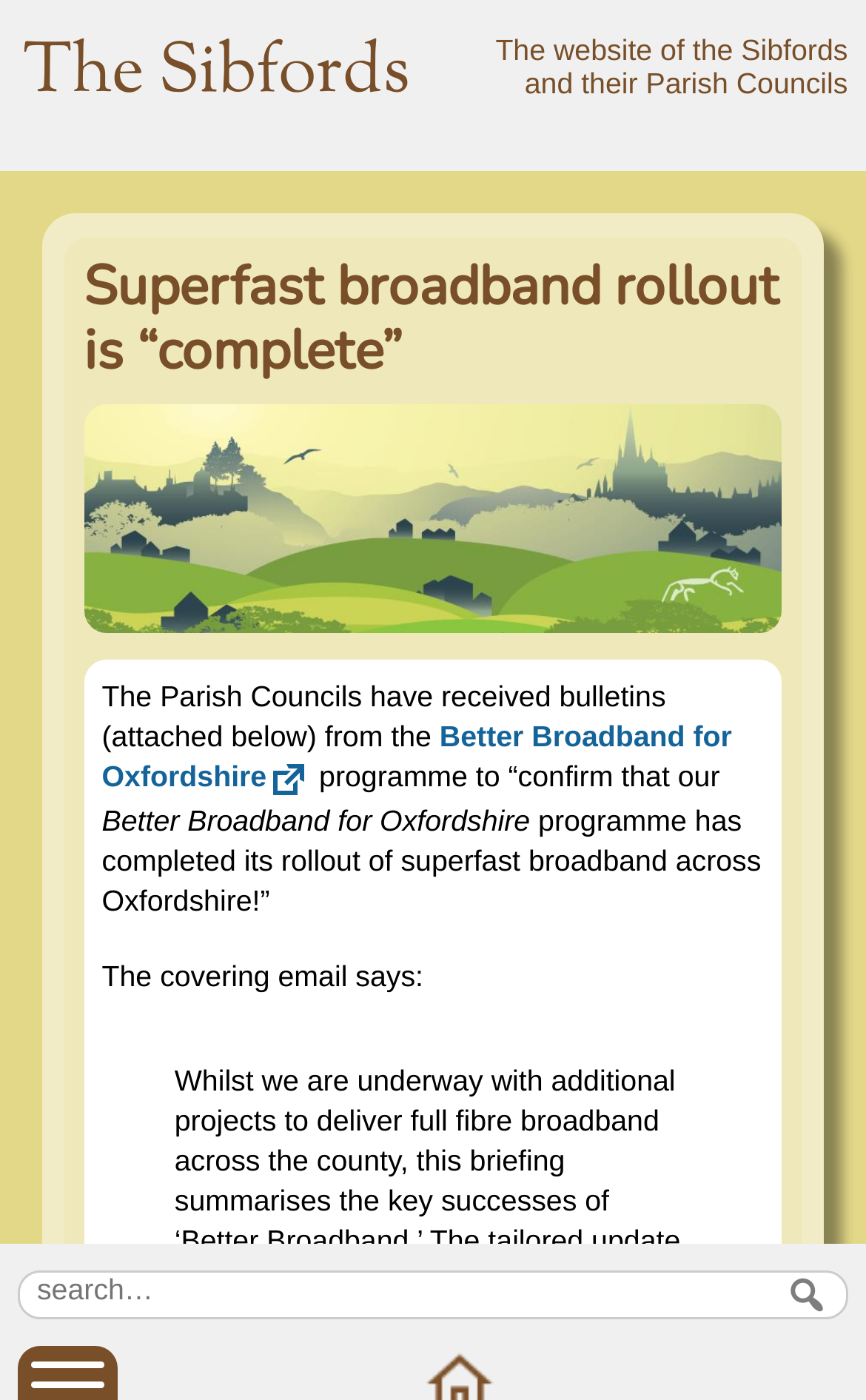What is the purpose of the search box?
Analyze the image and provide a thorough answer to the question.

I found the answer by looking at the search box and the button 'Submit search request' next to it, which suggests that the purpose of the search box is to search the website for specific content.